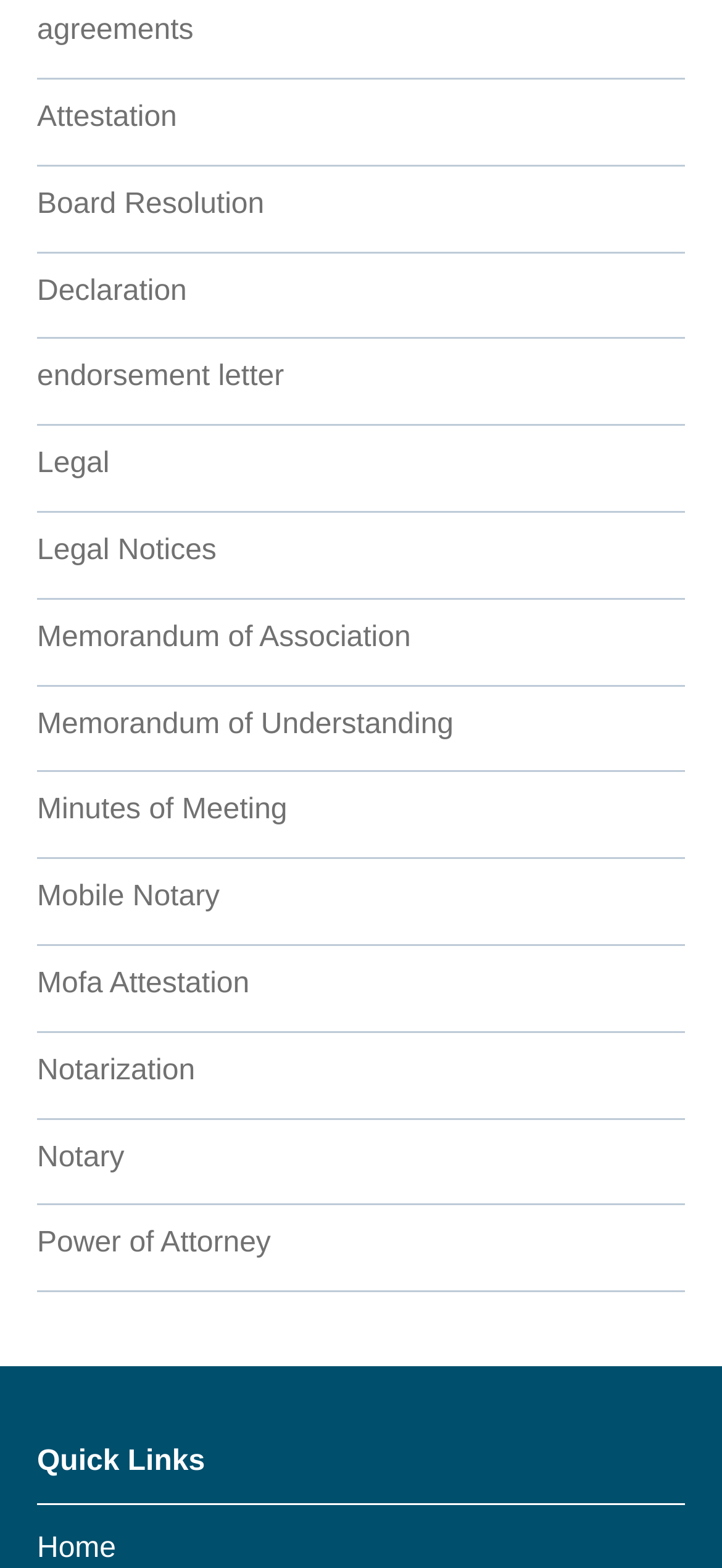What is the category of documents that the webpage is related to?
Please provide a comprehensive answer to the question based on the webpage screenshot.

Based on the links provided on the webpage, such as 'Board Resolution', 'Memorandum of Association', and 'Power of Attorney', I inferred that the webpage is related to legal documents.